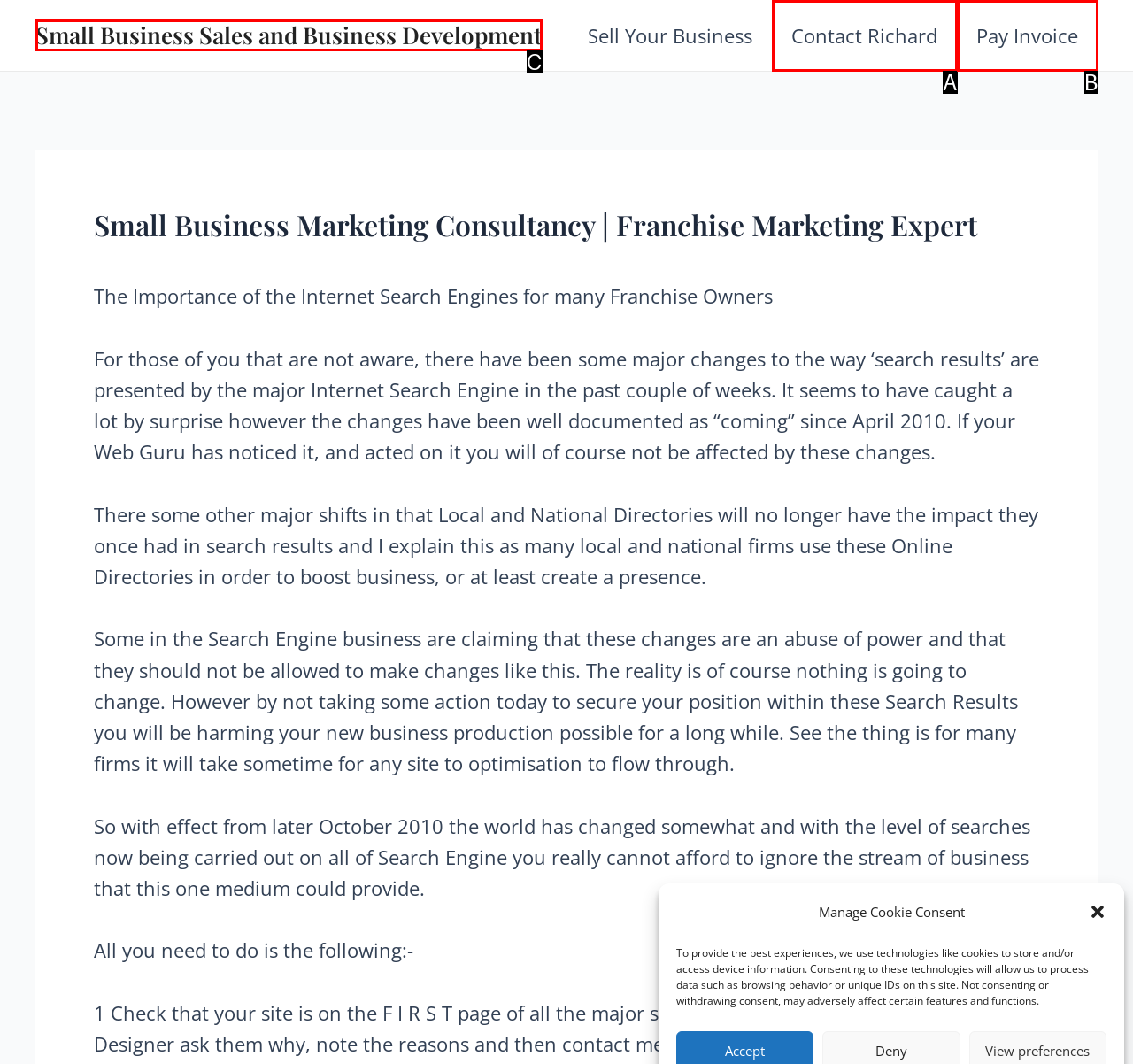Tell me which one HTML element best matches the description: Contact Richard Answer with the option's letter from the given choices directly.

A